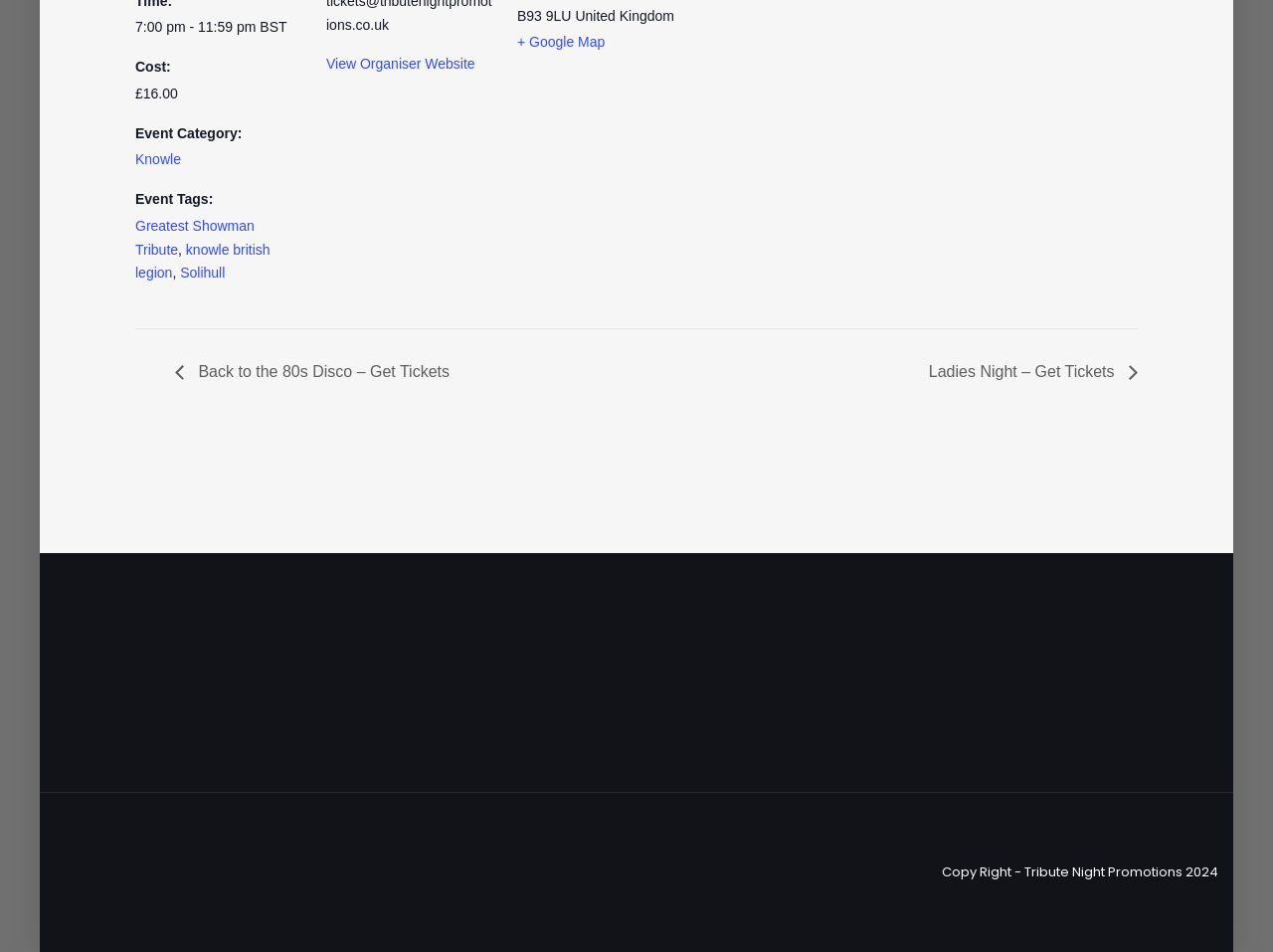Given the element description, predict the bounding box coordinates in the format (top-left x, top-left y, bottom-right x, bottom-right y), using floating point numbers between 0 and 1: Knowle

[0.106, 0.159, 0.142, 0.176]